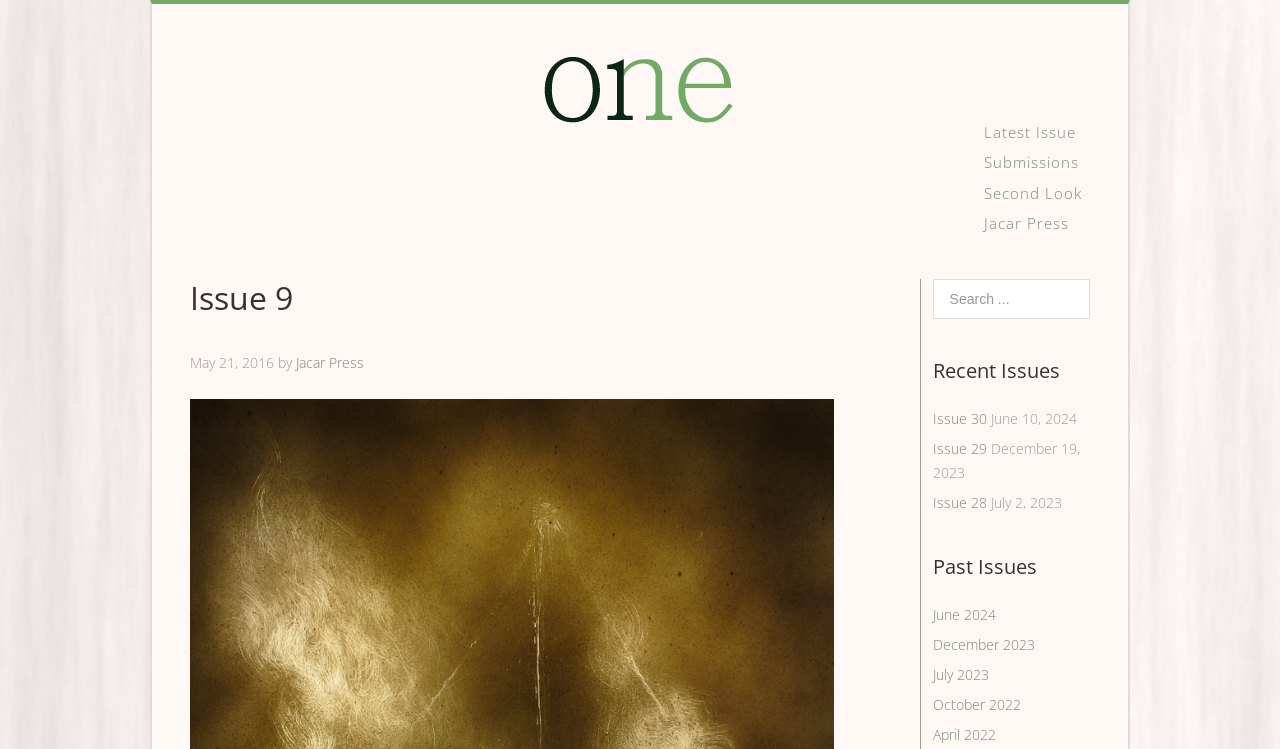Please reply with a single word or brief phrase to the question: 
What is the date of Issue 30?

June 10, 2024